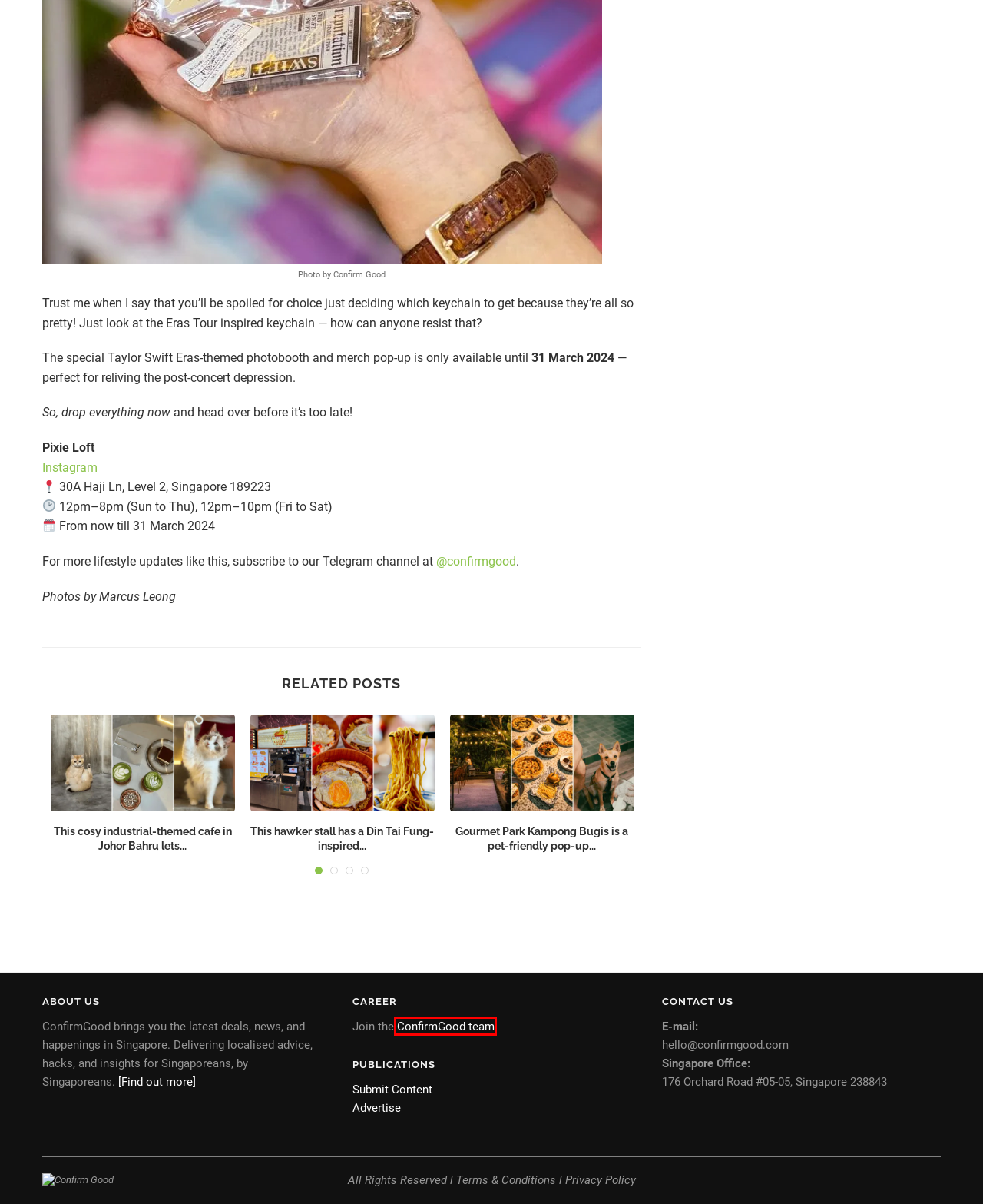You have received a screenshot of a webpage with a red bounding box indicating a UI element. Please determine the most fitting webpage description that matches the new webpage after clicking on the indicated element. The choices are:
A. Advertise
B. Curly King opens with Din Tai Fung-inspired maggi concept
C. Career
D. 56 birthday deals in Singapore to treat yourself to in 2023
E. Gourmet Park Kampong Bugis is a pet-friendly dining pop-up
F. Topp Care has a luxurious S$45 botanical hair and scalp treatment
G. About Us
H. Coffee Cat House in JB lets you cuddle with five chonky cats

C